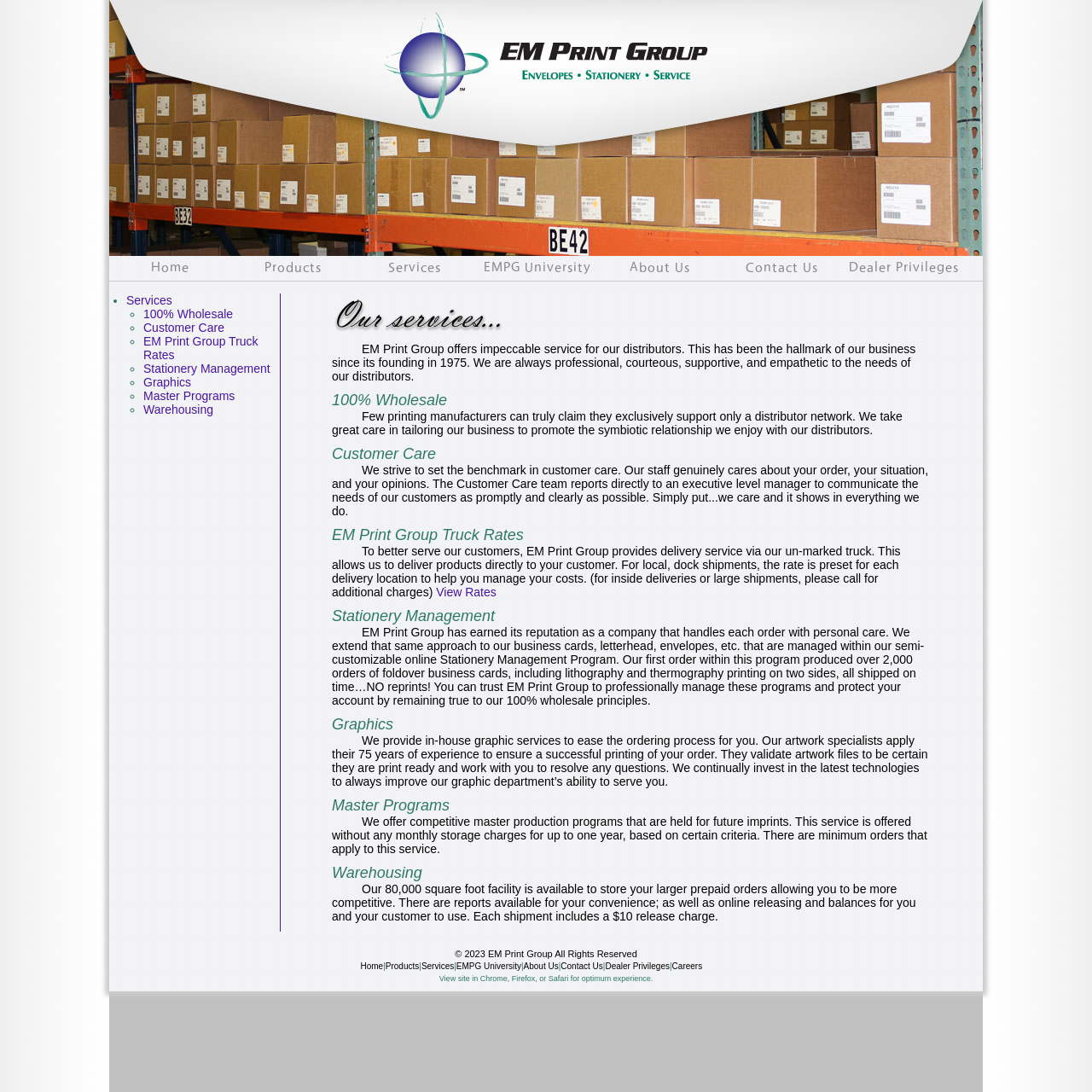Find the bounding box coordinates of the element's region that should be clicked in order to follow the given instruction: "Click on View Rates". The coordinates should consist of four float numbers between 0 and 1, i.e., [left, top, right, bottom].

[0.399, 0.536, 0.454, 0.548]